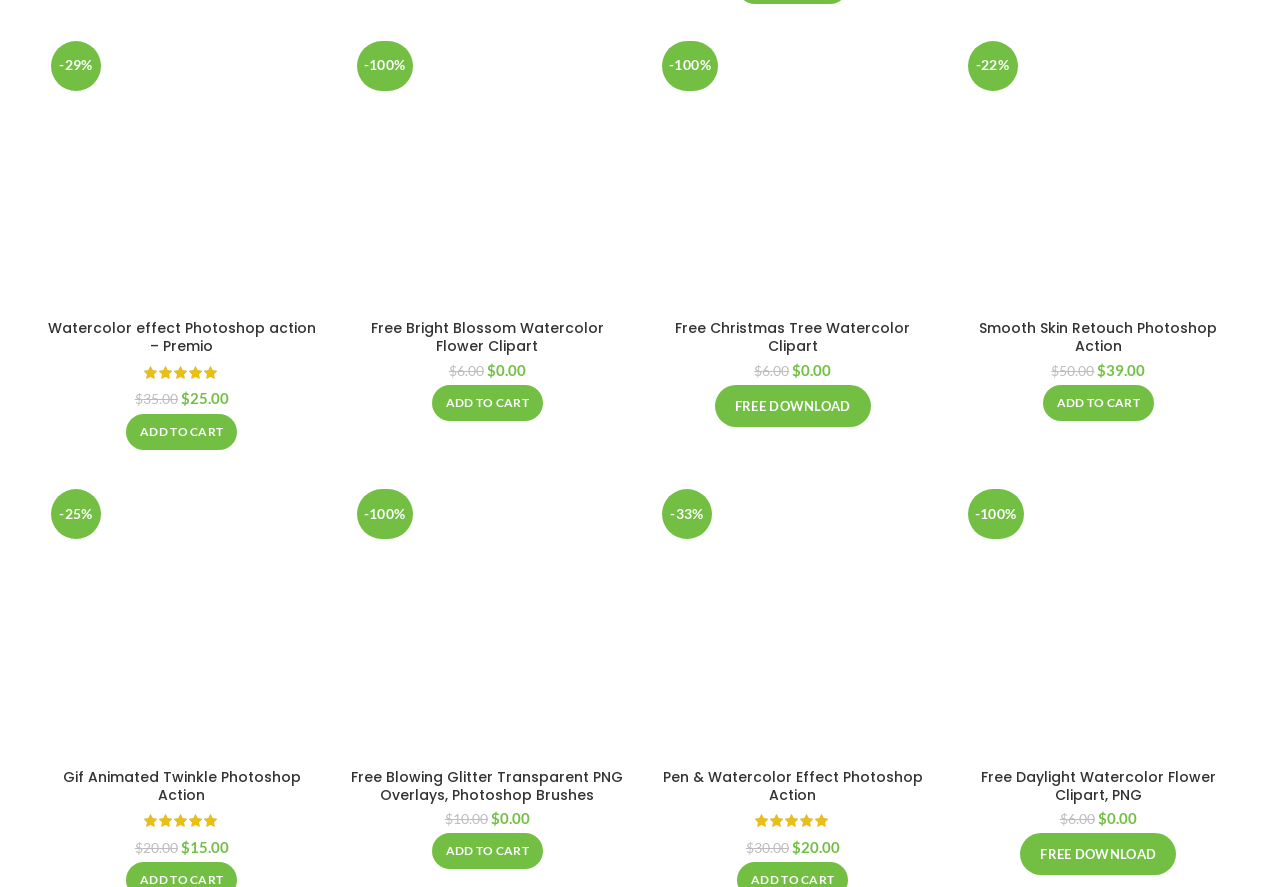Please identify the bounding box coordinates of the element's region that needs to be clicked to fulfill the following instruction: "Check Instagram profile". The bounding box coordinates should consist of four float numbers between 0 and 1, i.e., [left, top, right, bottom].

None